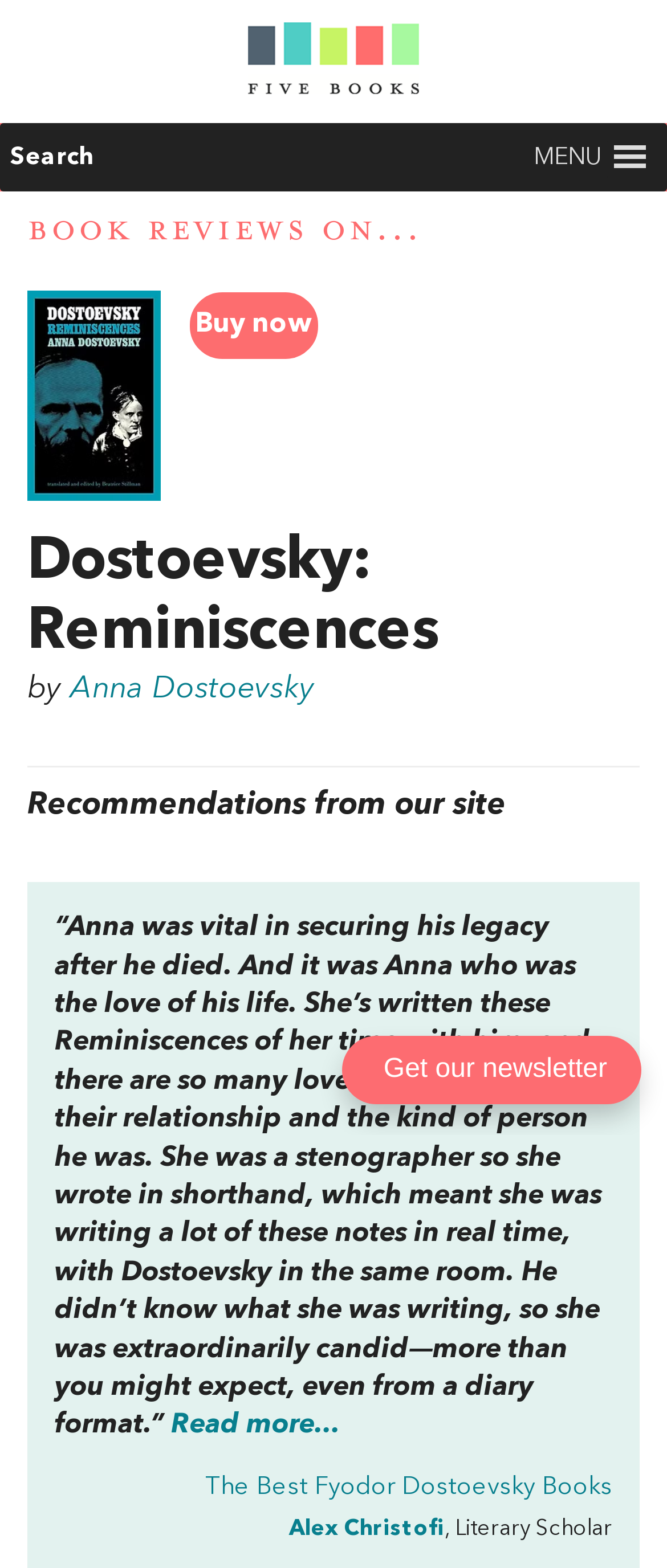Find the bounding box coordinates for the area you need to click to carry out the instruction: "Search for a book". The coordinates should be four float numbers between 0 and 1, indicated as [left, top, right, bottom].

[0.015, 0.078, 0.141, 0.122]